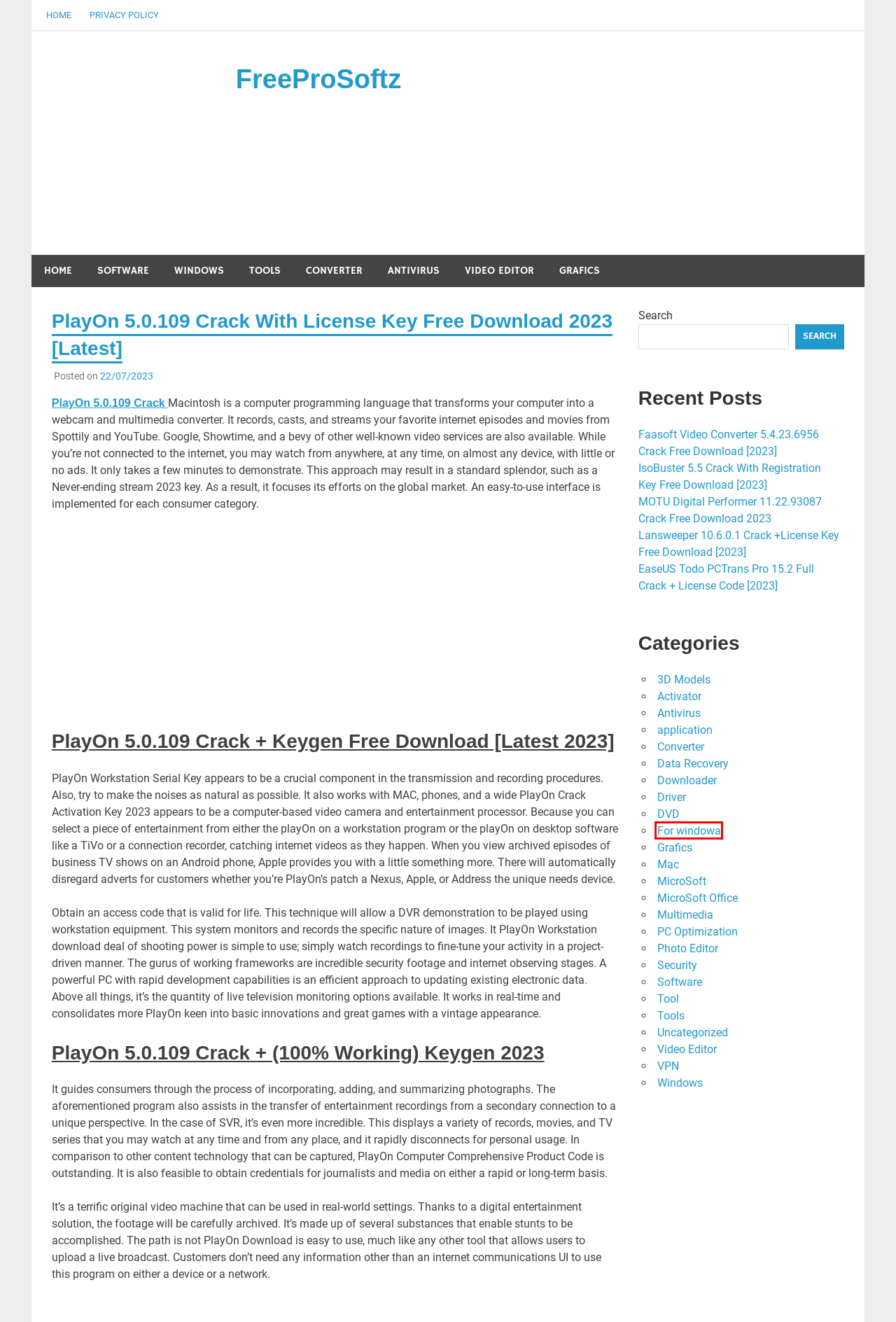You have a screenshot of a webpage with a red bounding box around an element. Identify the webpage description that best fits the new page that appears after clicking the selected element in the red bounding box. Here are the candidates:
A. 3D Models Archives - FreeProSoftz
B. PC Optimization Archives - FreeProSoftz
C. MOTU Digital Performer 11.22.93087 Crack Free Download 2023
D. Lansweeper 10.6.0.1 Crack +License Key Free Download [2023]
E. Driver Archives - FreeProSoftz
F. Privacy Policy - FreeProSoftz
G. application Archives - FreeProSoftz
H. For windowa Archives - FreeProSoftz

H